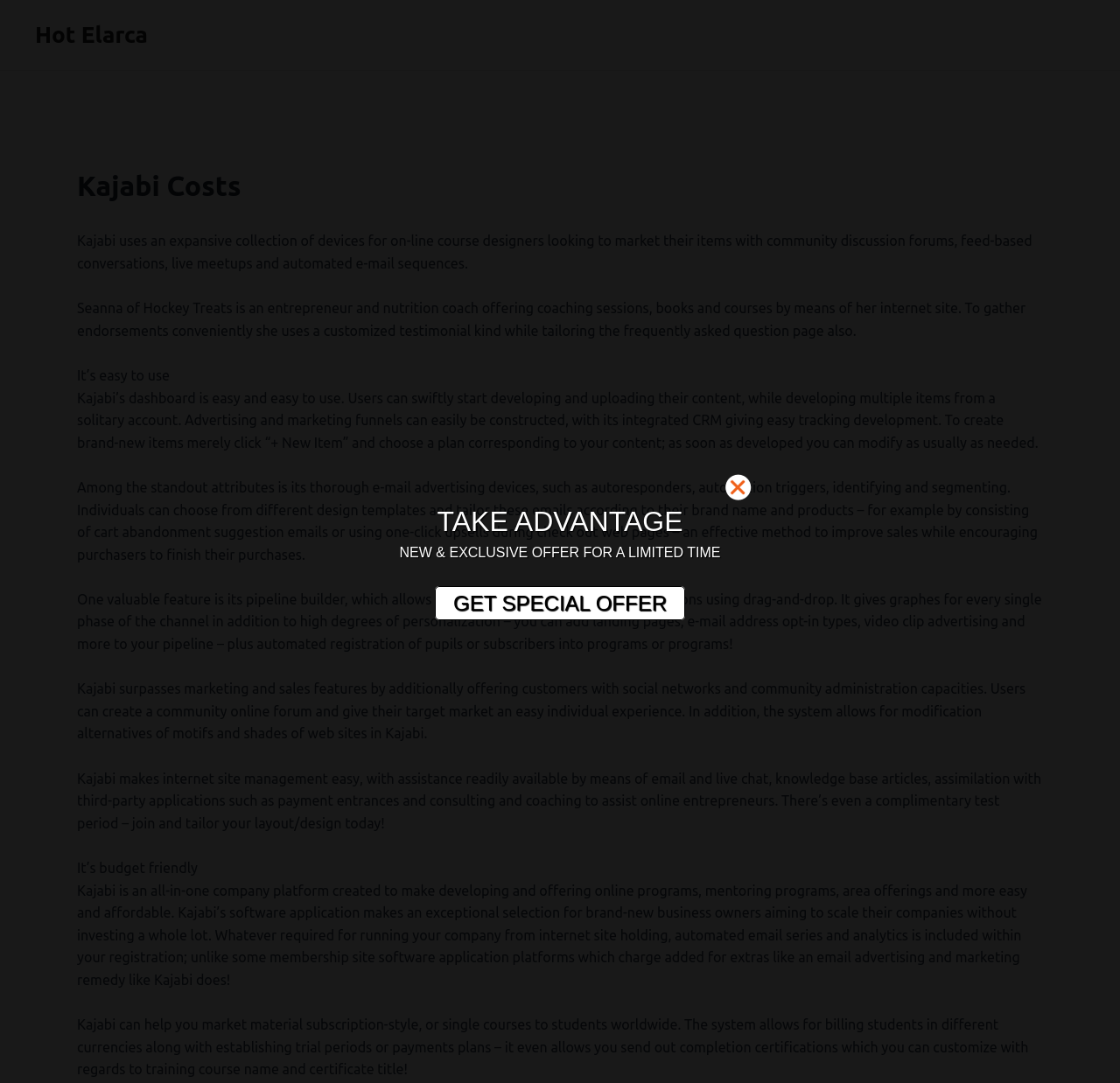Answer succinctly with a single word or phrase:
What is the benefit of Kajabi's email marketing tools?

Improve sales